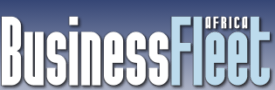Use the details in the image to answer the question thoroughly: 
What is the focus of the publication?

The logo of the publication, BusinessFleet Africa, emphasizes the publication's focus on the South African transport industry. The word 'Africa' is integrated into the logo, indicating the publication's geographic focus.